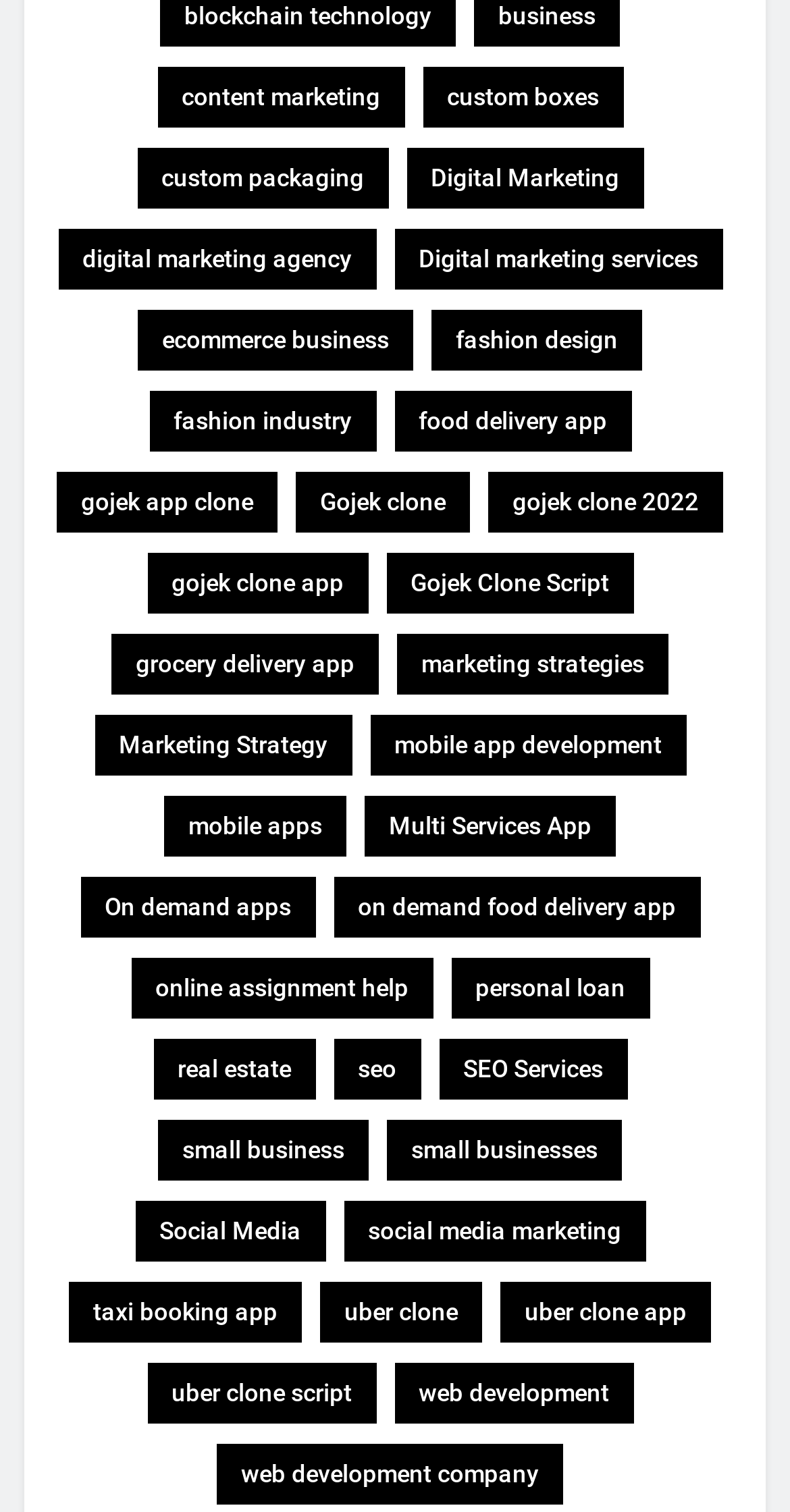What is the main category of services offered?
Utilize the image to construct a detailed and well-explained answer.

Based on the links provided on the webpage, it appears that the main category of services offered is Digital Marketing, as there are multiple links related to digital marketing, such as 'Digital Marketing', 'Digital Marketing Agency', and 'Digital Marketing Services'.